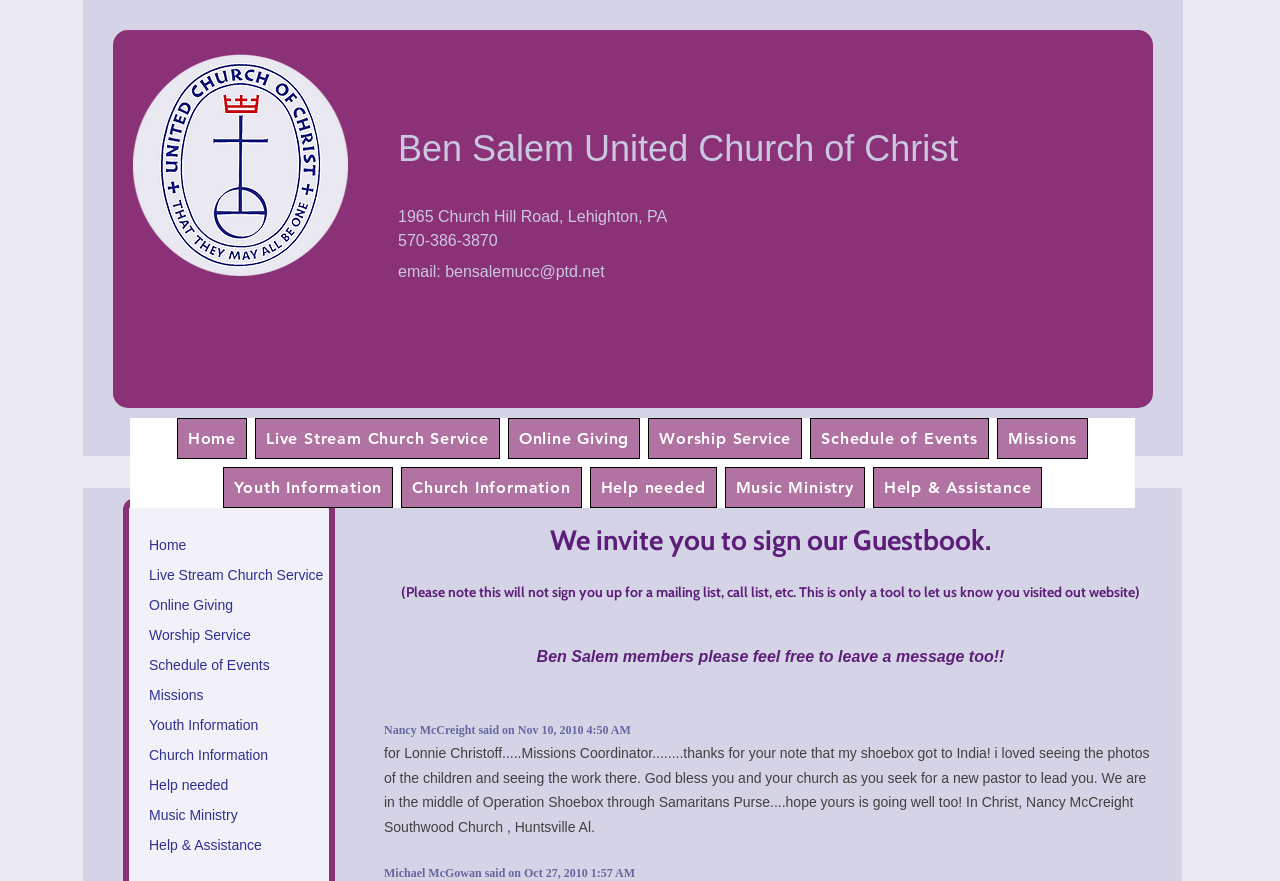Offer a detailed account of what is visible on the webpage.

The webpage is about Ben Salem United Church of Christ in Lehighton, PA. At the top, there is a heading with the church's name, followed by its address and phone number. Below this, there is an email address link. 

On the left side, there are two navigation menus, one above the other, with identical links to different sections of the website, including Home, Live Stream Church Service, Online Giving, Worship Service, Schedule of Events, Missions, Youth Information, Church Information, Help needed, Music Ministry, and Help & Assistance. Some of these links have popup menus.

In the main content area, there is a heading that invites visitors to sign the Guestbook. Below this, there is a note explaining that signing the Guestbook will not add visitors to any mailing lists. There is also a message encouraging Ben Salem members to leave a message.

The rest of the page is dedicated to displaying messages from visitors, including Nancy McCreight and Michael McGowan, who left comments on November 10, 2010, and October 27, 2010, respectively. These messages include the date and time they were posted, as well as the text of the comments.